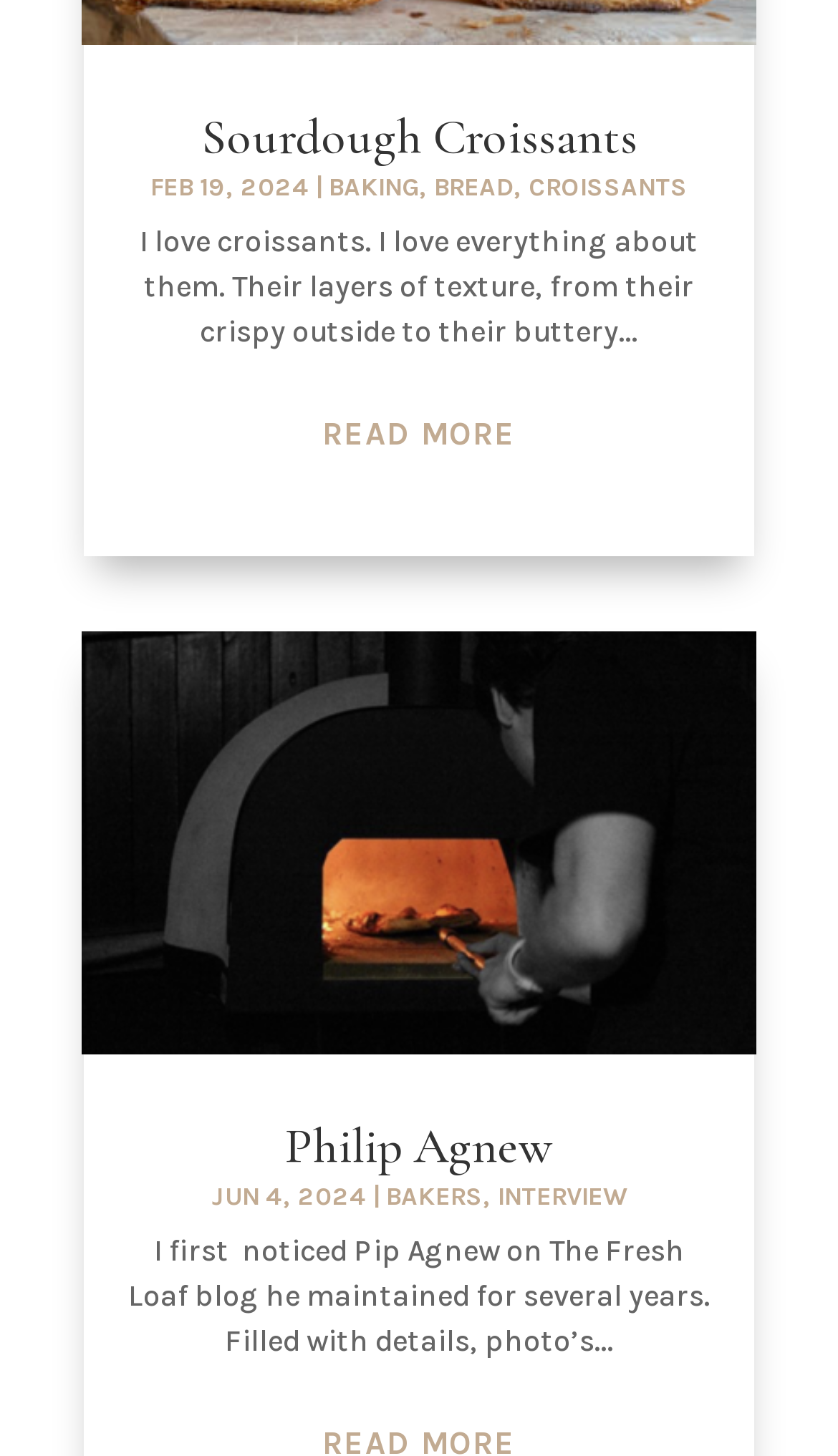What is the date mentioned below the 'Philip Agnew' heading?
Using the image provided, answer with just one word or phrase.

JUN 4, 2024